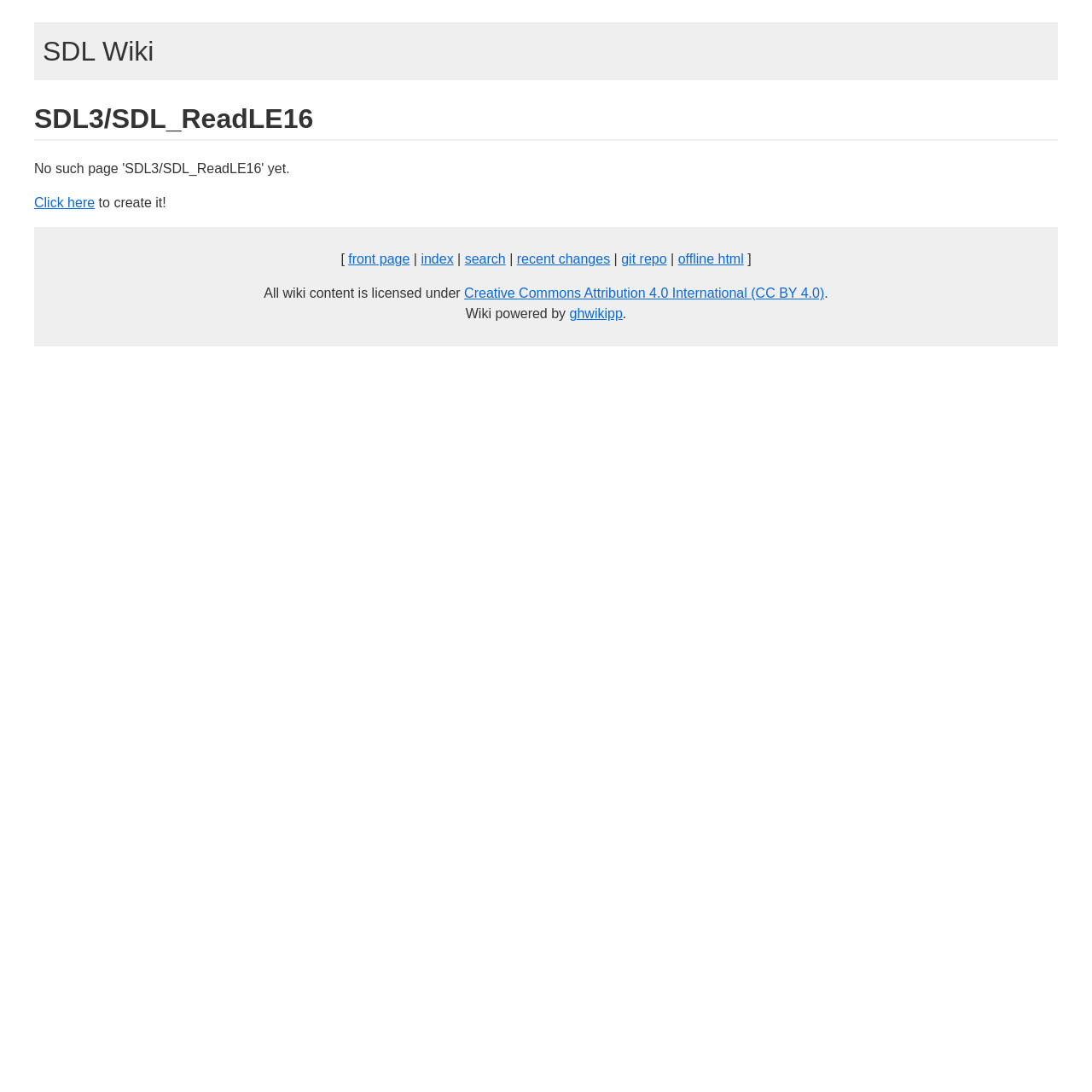Please locate the bounding box coordinates of the region I need to click to follow this instruction: "visit front page".

[0.319, 0.231, 0.375, 0.244]